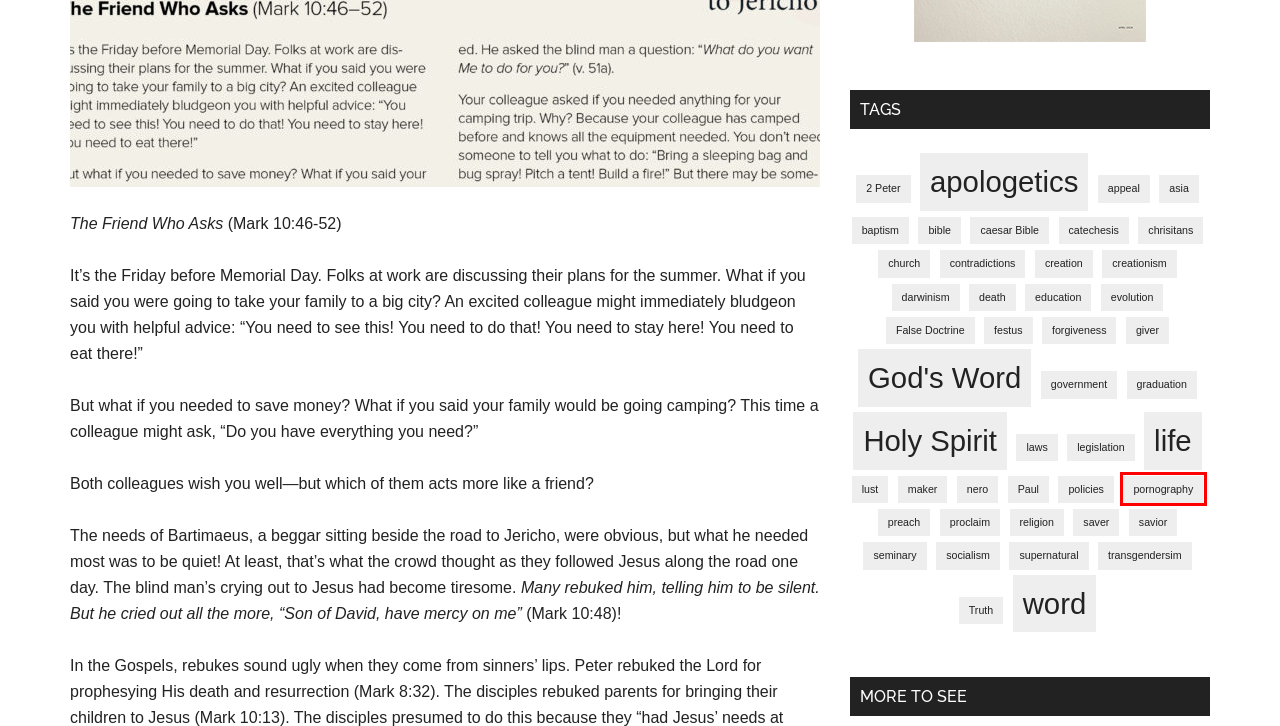Please examine the screenshot provided, which contains a red bounding box around a UI element. Select the webpage description that most accurately describes the new page displayed after clicking the highlighted element. Here are the candidates:
A. Truth
B. Paul
C. God’s Word
D. False Doctrine
E. baptism
F. catechesis
G. saver
H. pornography

H